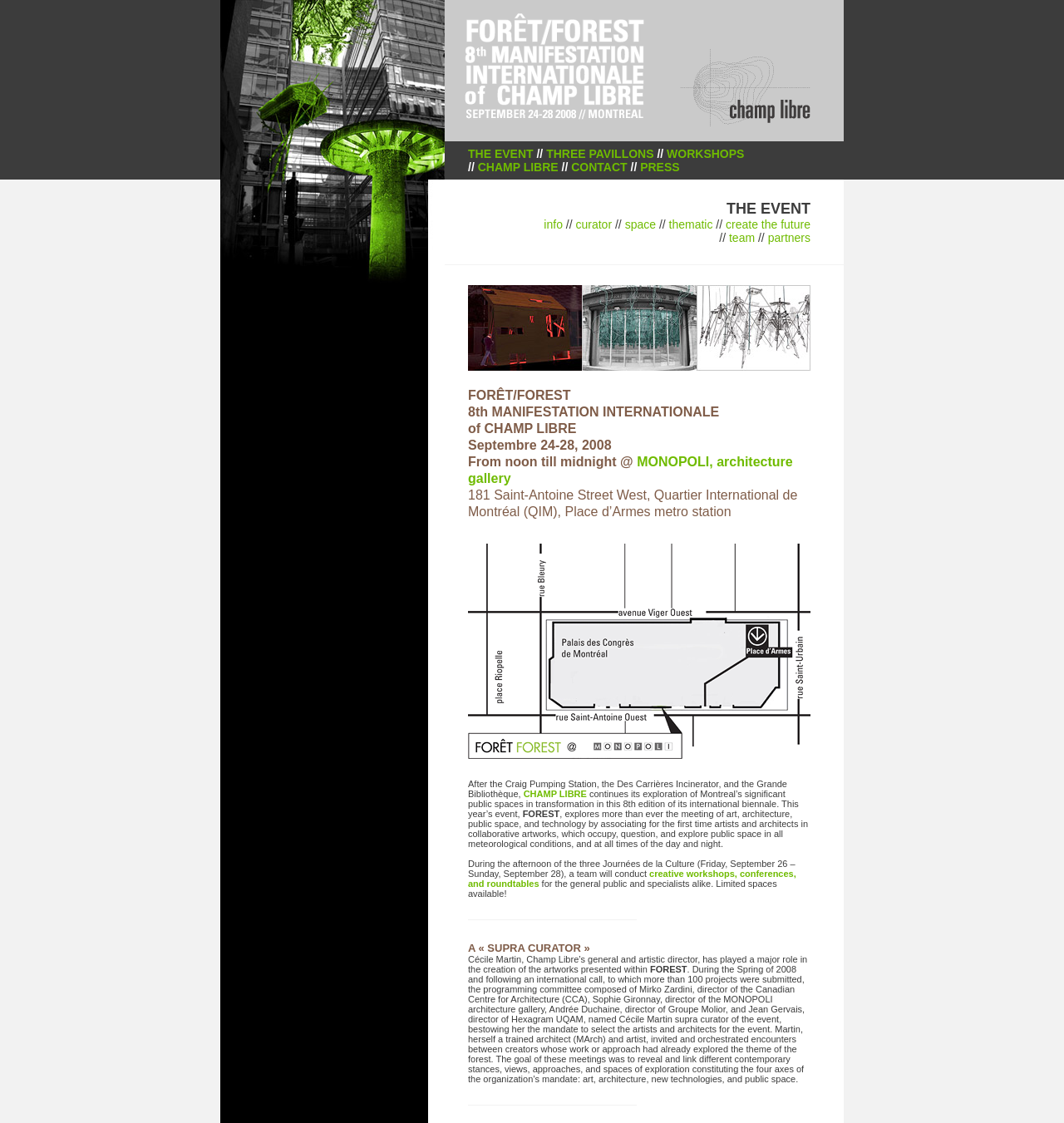Determine the bounding box coordinates for the area that should be clicked to carry out the following instruction: "Click MONOPOLI, architecture gallery link".

[0.44, 0.405, 0.745, 0.432]